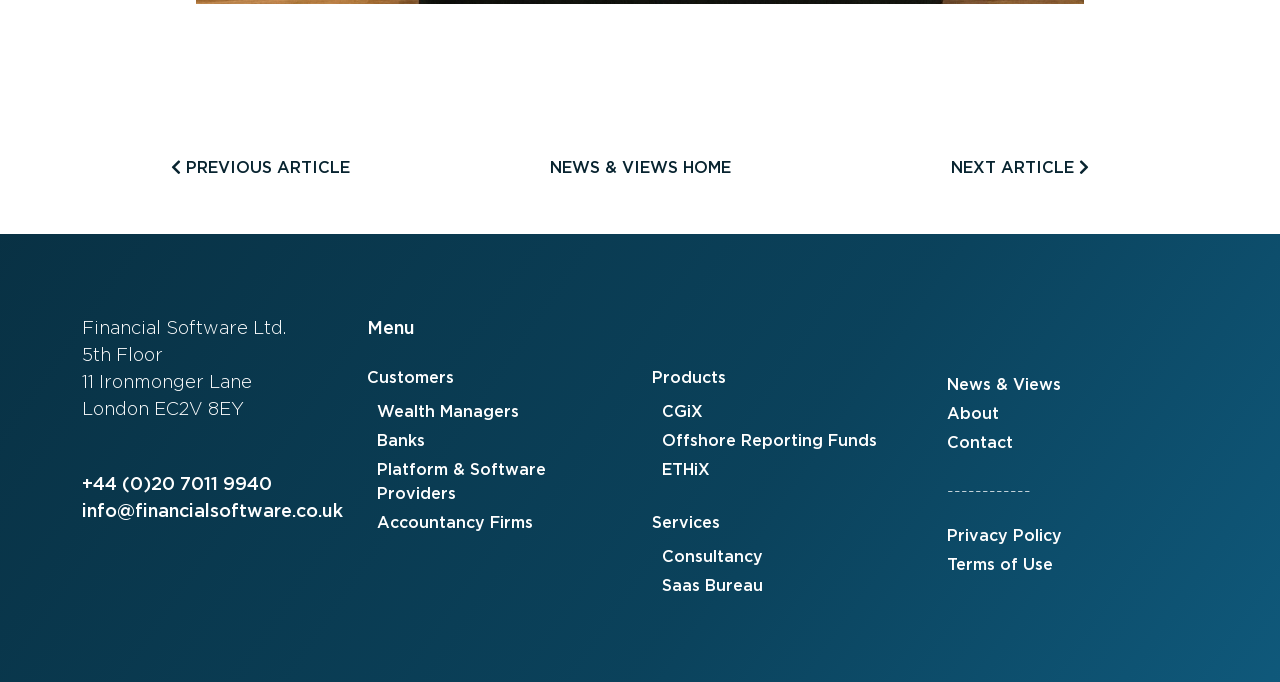Locate the coordinates of the bounding box for the clickable region that fulfills this instruction: "Visit the 'J Laca Museum' page".

None